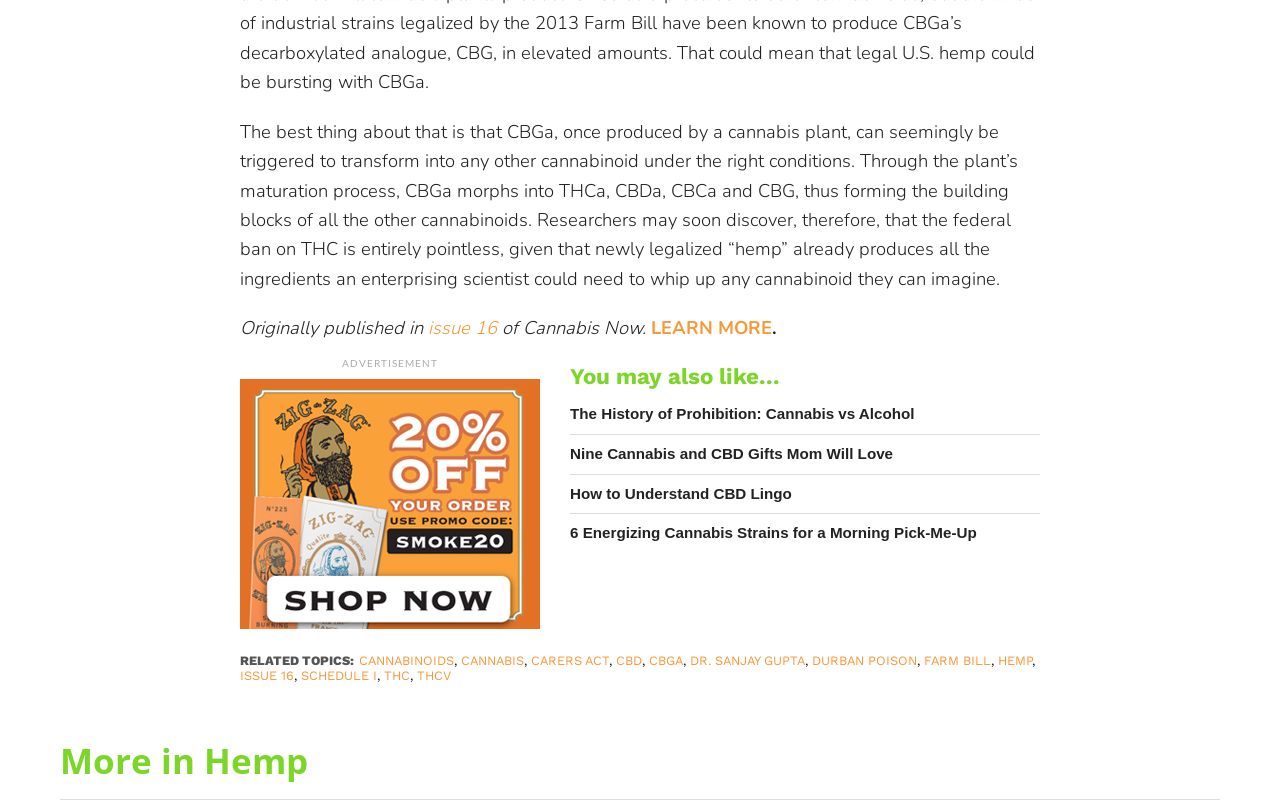Determine the bounding box coordinates for the area that needs to be clicked to fulfill this task: "Visit the Cannabis Now website". The coordinates must be given as four float numbers between 0 and 1, i.e., [left, top, right, bottom].

[0.388, 0.394, 0.505, 0.425]